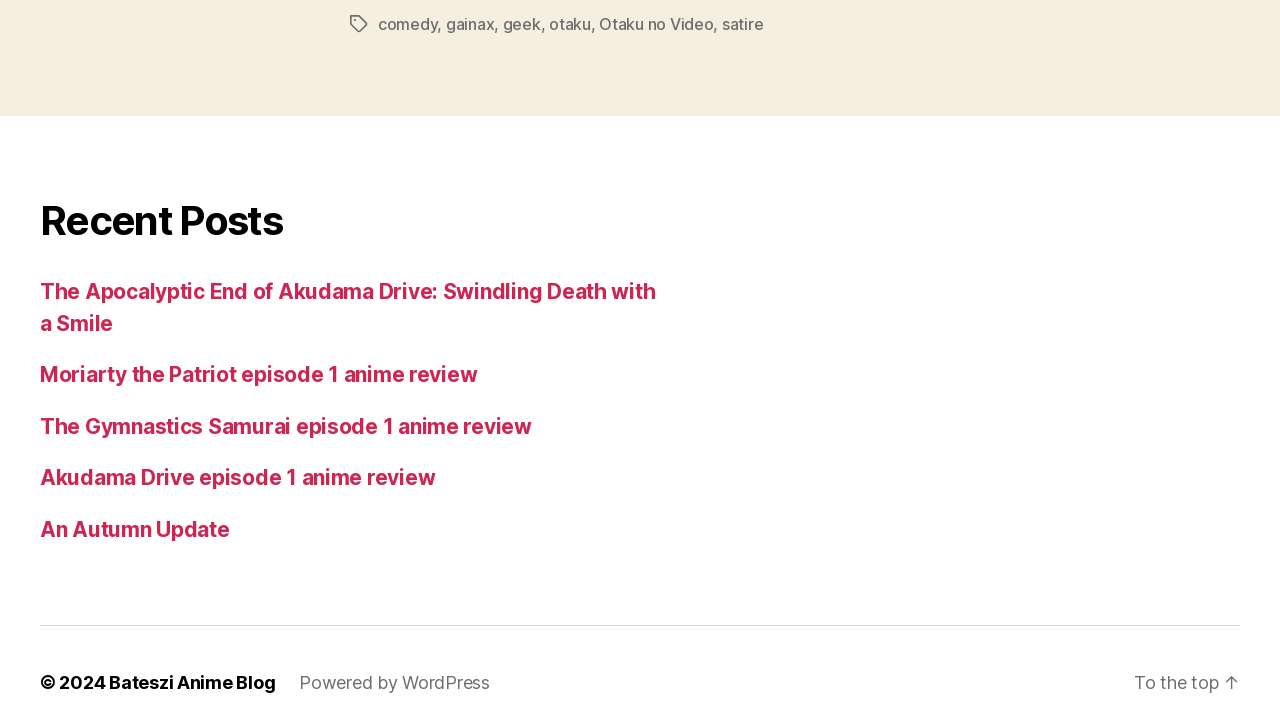Using a single word or phrase, answer the following question: 
What is the purpose of the link 'To the top'?

To scroll to the top of the page